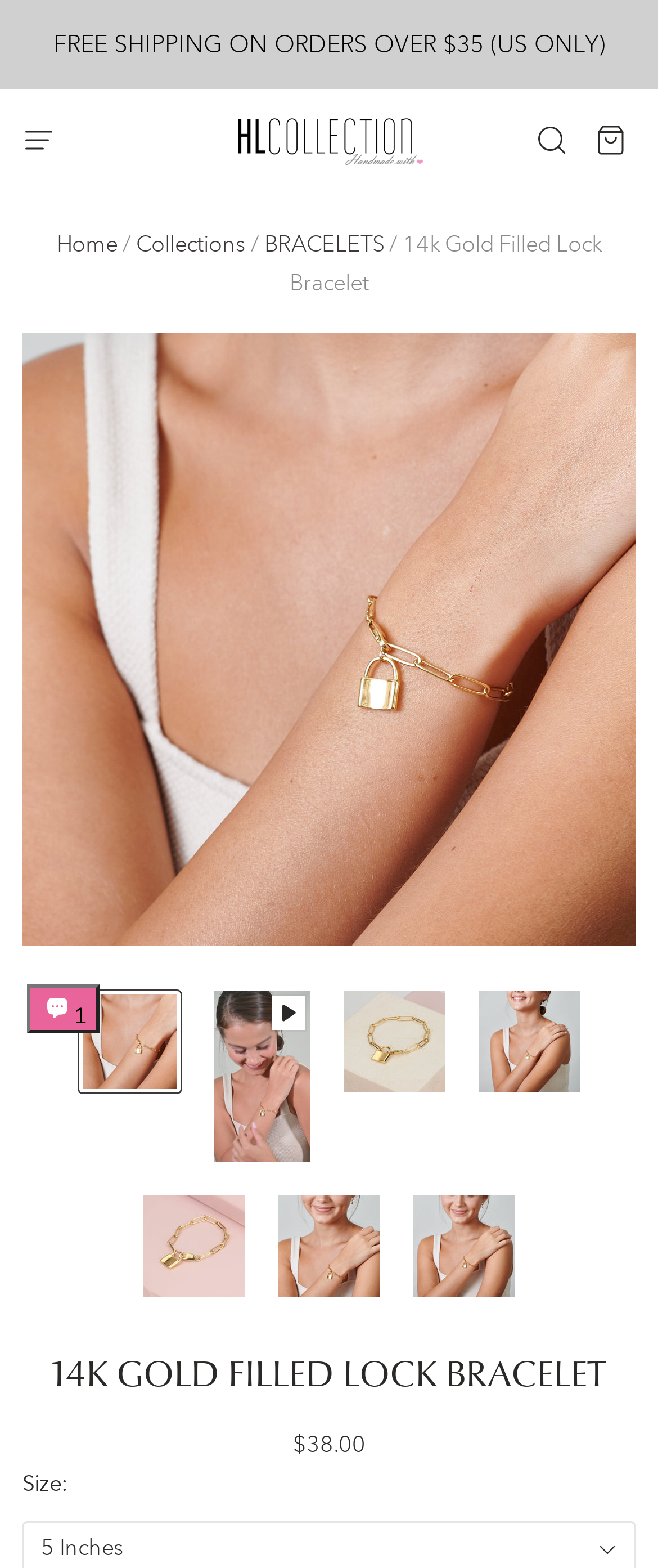Write a detailed summary of the webpage.

This webpage is about a 14K gold-filled lock bracelet from HLcollection, a handmade gold and silver jewelry brand. At the top, there is a free shipping notification for orders over $35 in the US. Next to it, there is a small button with an image. 

On the top-left, there is a logo of HLcollection with a link to the brand's homepage. Below it, there is a navigation menu with links to "Home", "Collections", and "BRACELETS". 

The main content of the page is a product description of the 14K gold-filled lock bracelet. There is a large image of the bracelet taking up most of the page. Below the image, there are five smaller thumbnail images of the bracelet from different angles. 

Above the images, there is a heading that reads "14K GOLD FILLED LOCK BRACELET". Below the thumbnails, there is a price tag of $38.00. Next to the price, there is a label that says "Size:".

At the bottom-right corner, there is a chat window button with an image. When expanded, it shows a chat window with an image.